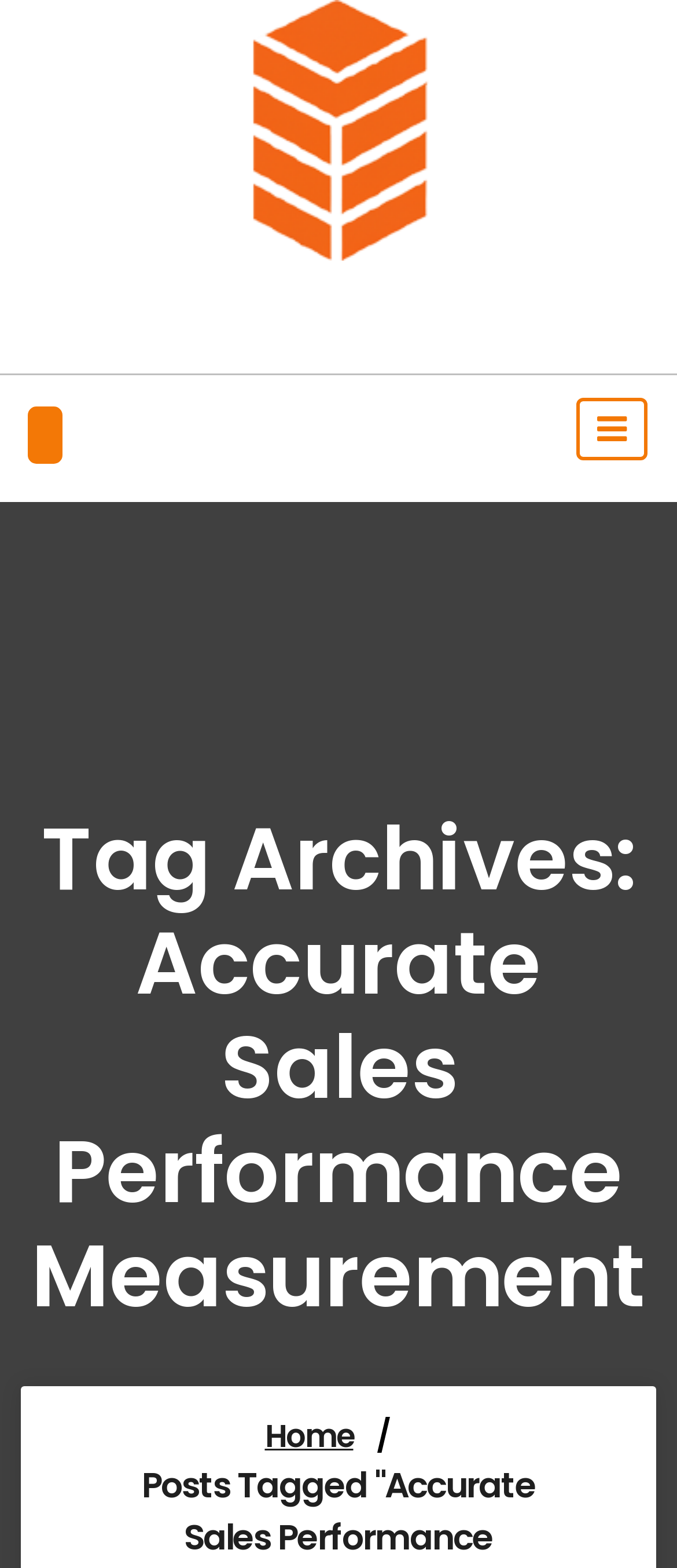Locate the bounding box for the described UI element: "30th April 2013". Ensure the coordinates are four float numbers between 0 and 1, formatted as [left, top, right, bottom].

None